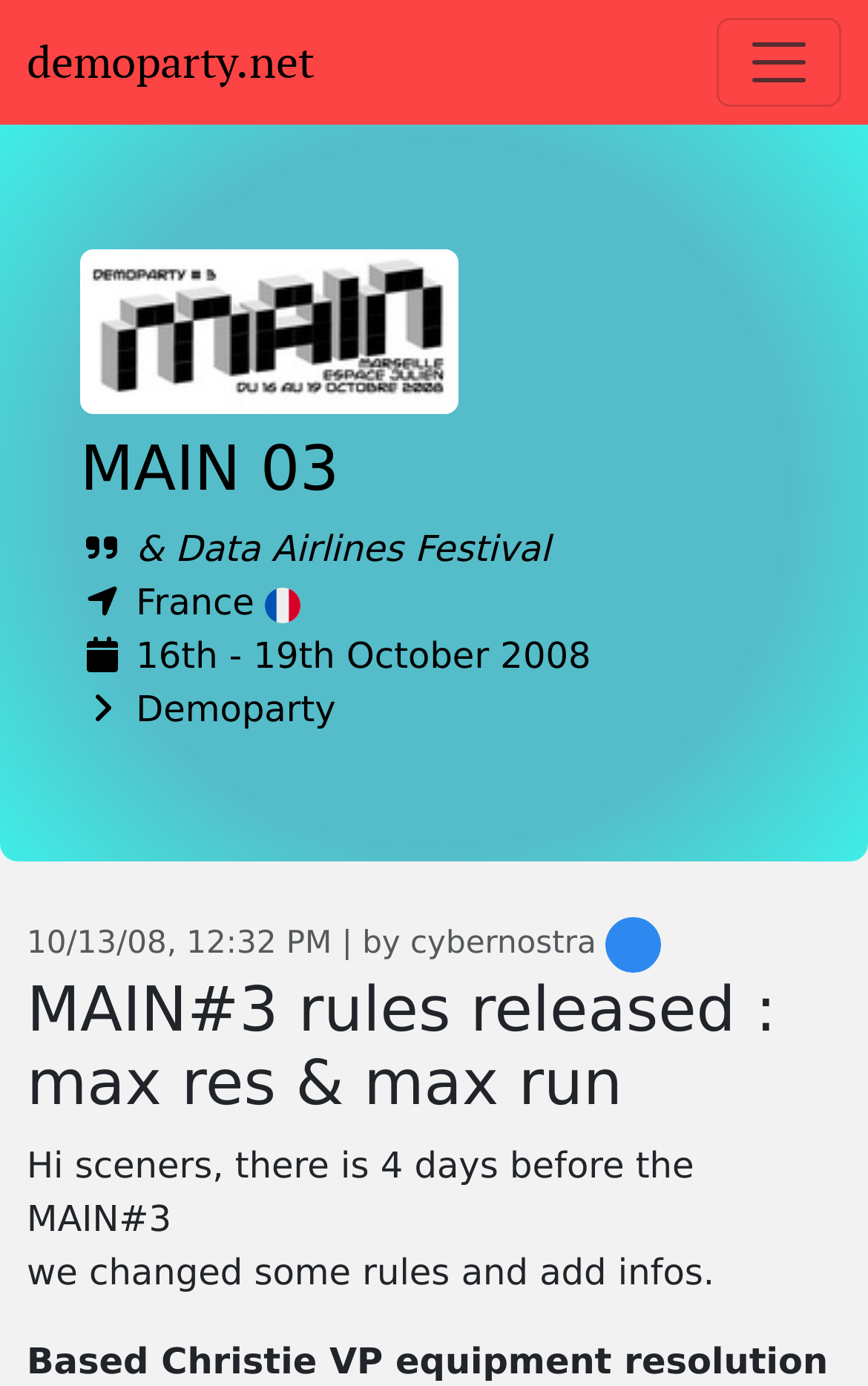Pinpoint the bounding box coordinates of the element that must be clicked to accomplish the following instruction: "Toggle the navigation menu". The coordinates should be in the format of four float numbers between 0 and 1, i.e., [left, top, right, bottom].

[0.826, 0.013, 0.969, 0.077]